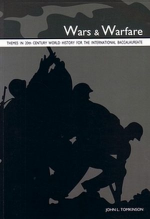Who is the author of the book?
Refer to the image and provide a one-word or short phrase answer.

John L. Tomkinson